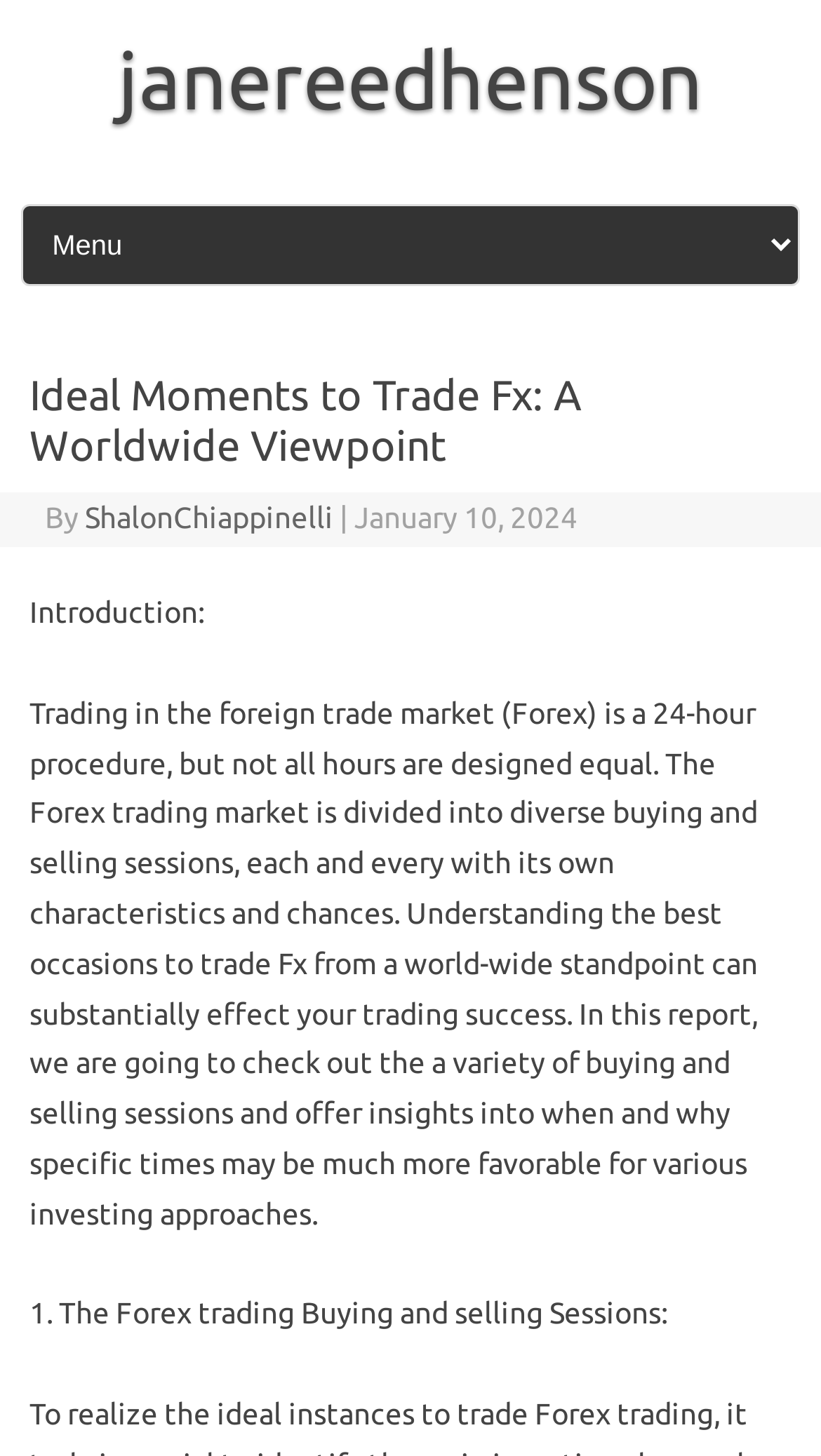Can you find and provide the main heading text of this webpage?

Ideal Moments to Trade Fx: A Worldwide Viewpoint